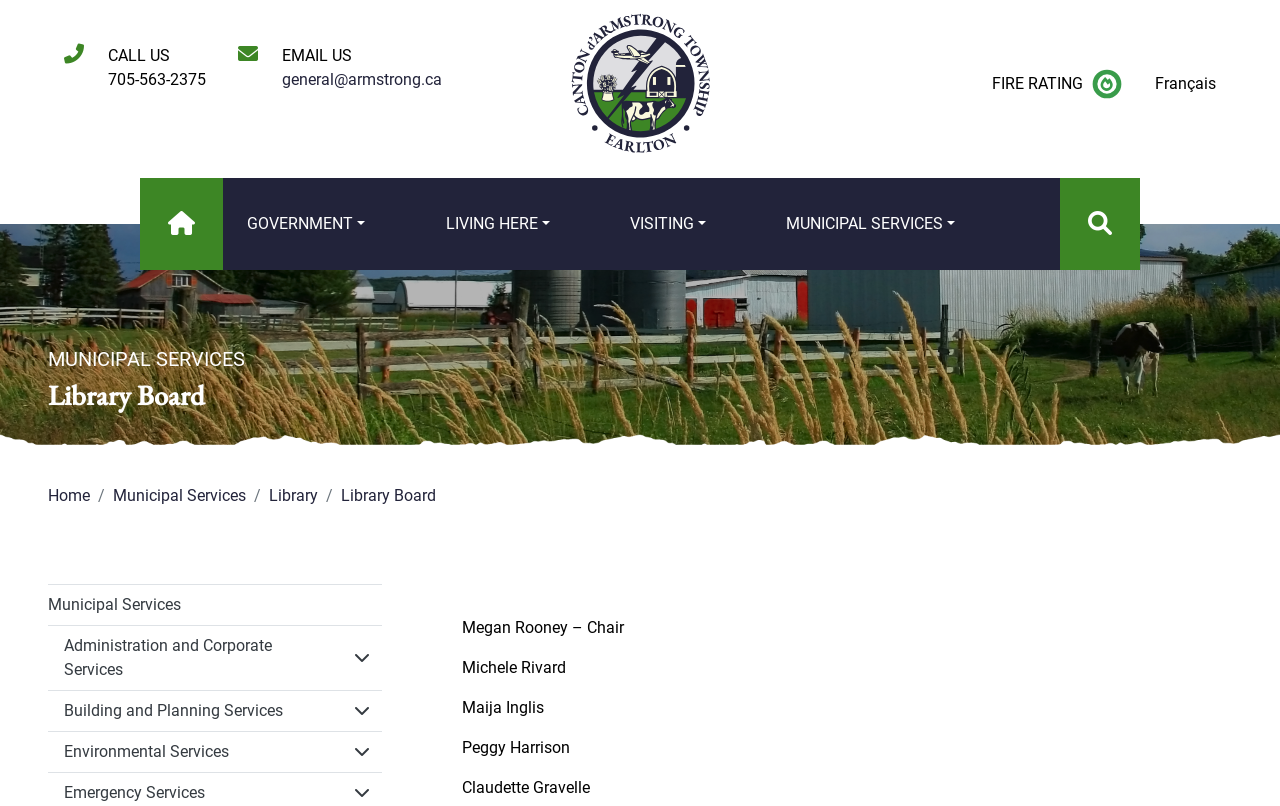Please provide the bounding box coordinates in the format (top-left x, top-left y, bottom-right x, bottom-right y). Remember, all values are floating point numbers between 0 and 1. What is the bounding box coordinate of the region described as: Home

[0.038, 0.602, 0.07, 0.626]